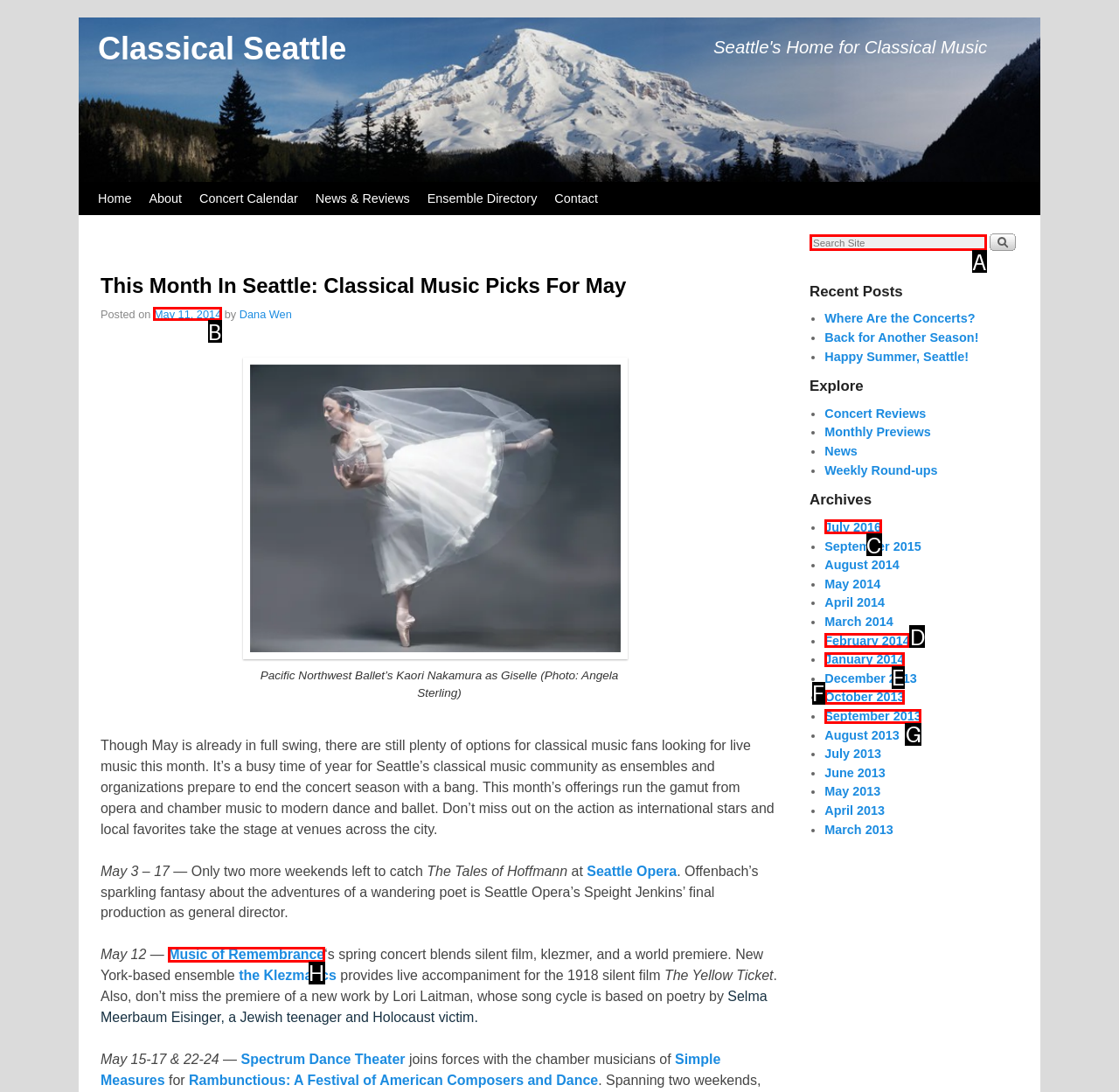Based on the description: September 2013
Select the letter of the corresponding UI element from the choices provided.

G